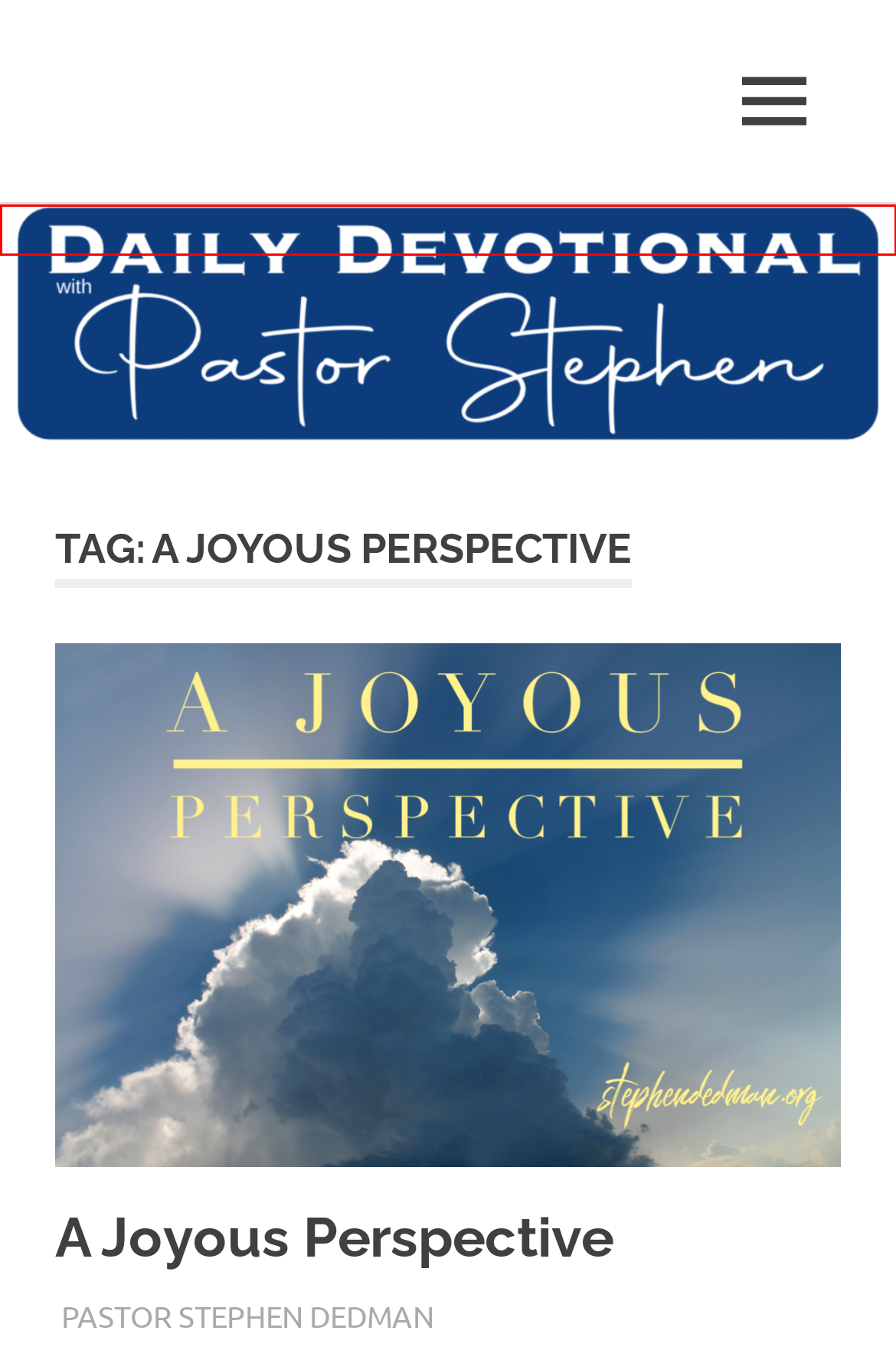You are provided with a screenshot of a webpage that has a red bounding box highlighting a UI element. Choose the most accurate webpage description that matches the new webpage after clicking the highlighted element. Here are your choices:
A. Encouragement Archives - Pastor Stephen Dedman
B. Faith Archives - Pastor Stephen Dedman
C. Joyous Perspective | Stephen Dedman | Trials and Suffering | James 1:2-3
D. Log In ‹ Pastor Stephen Dedman — WordPress
E. Pastor Stephen Dedman - Pastor at Living Word Baptist Church, Little Elm, TX
F. James 1 ESV - Greeting - James, a servant of God and - Bible Gateway
G. Blog Tool, Publishing Platform, and CMS – WordPress.org
H. Comments for Pastor Stephen Dedman

E